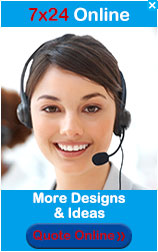Please answer the following question using a single word or phrase: How many options are provided below the representative?

Two